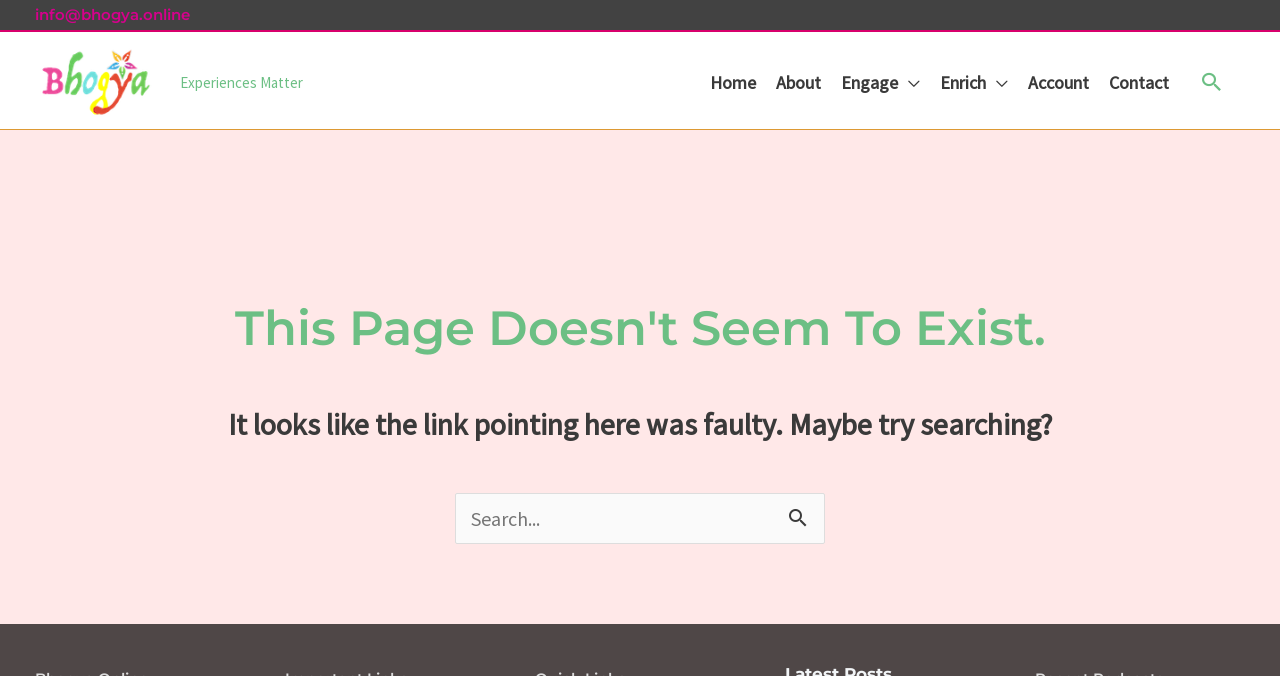Give a short answer to this question using one word or a phrase:
What is the error message displayed on the webpage?

This Page Doesn't Seem To Exist.